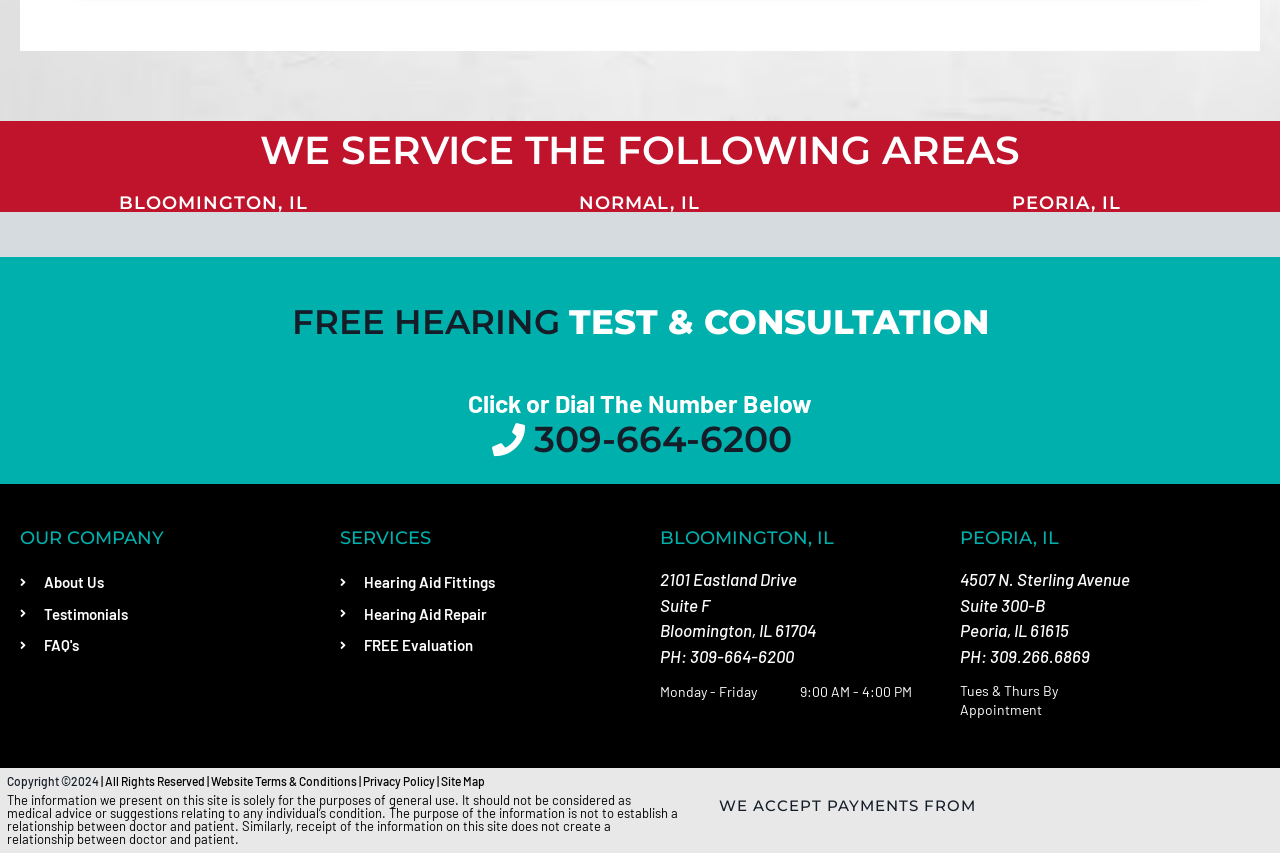From the webpage screenshot, predict the bounding box coordinates (top-left x, top-left y, bottom-right x, bottom-right y) for the UI element described here: FREE Evaluation

[0.266, 0.739, 0.484, 0.776]